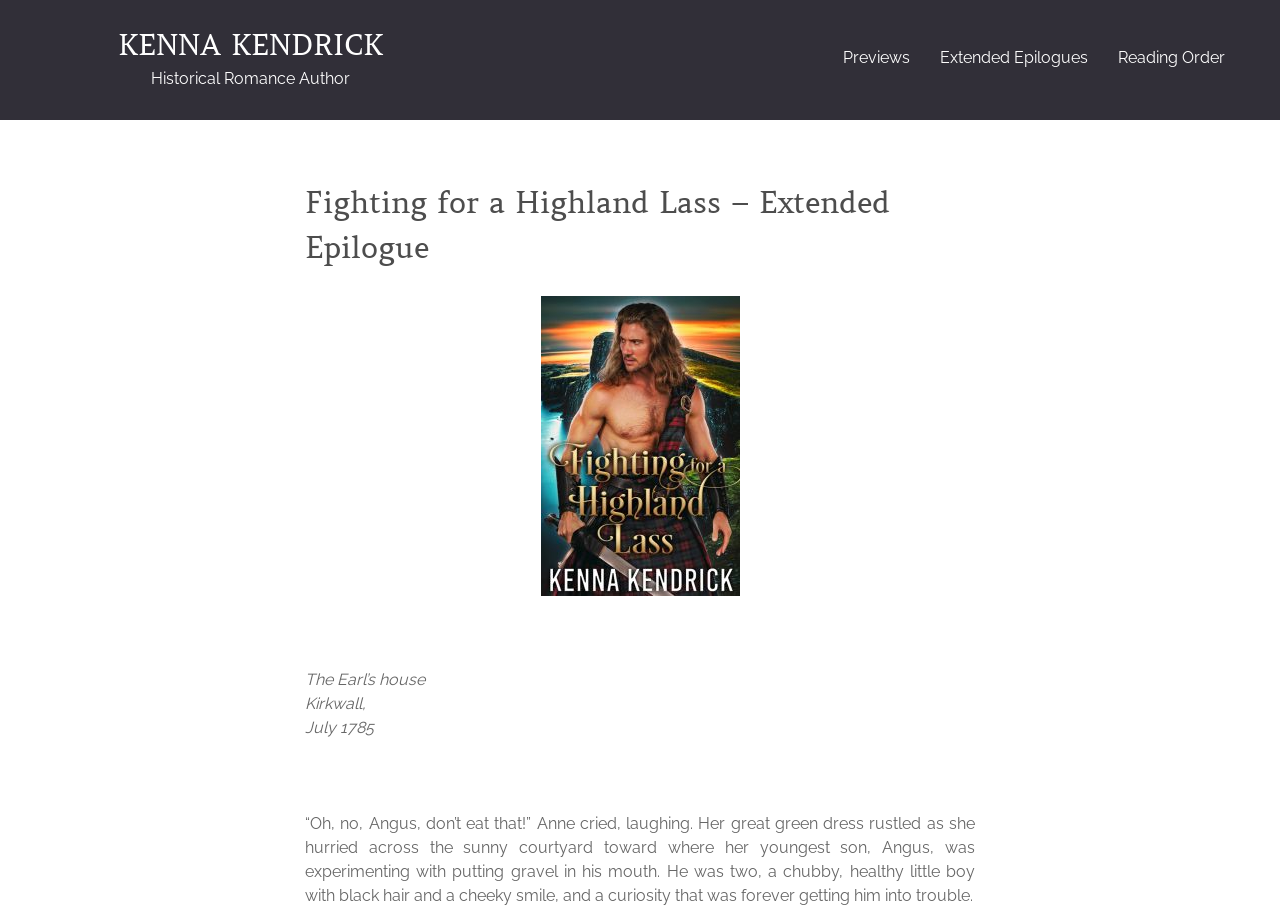Based on the element description Reading Order, identify the bounding box coordinates for the UI element. The coordinates should be in the format (top-left x, top-left y, bottom-right x, bottom-right y) and within the 0 to 1 range.

[0.862, 0.027, 0.969, 0.096]